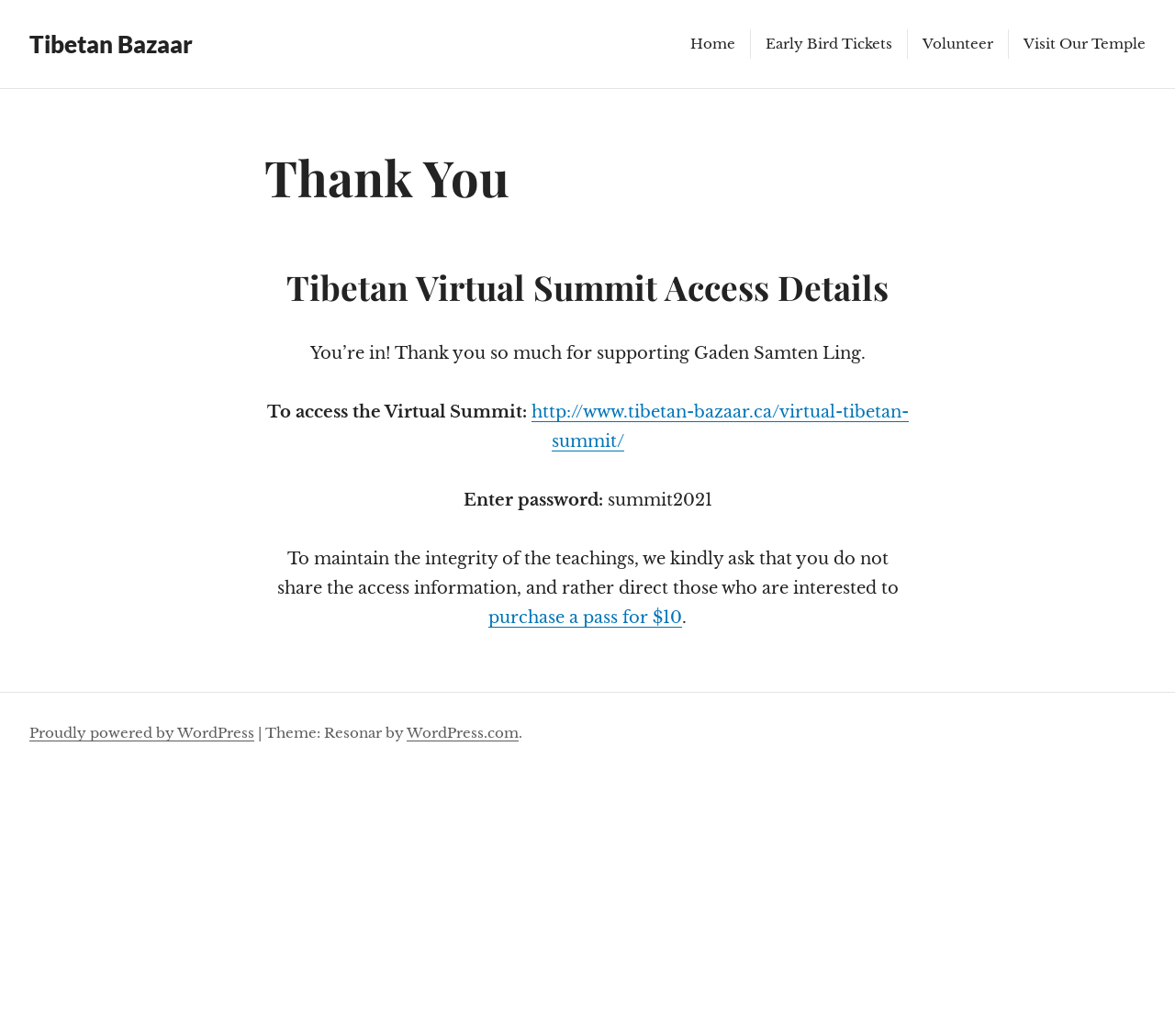What is the name of the virtual summit?
Respond to the question with a single word or phrase according to the image.

Tibetan Virtual Summit